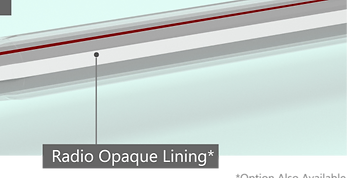Give a one-word or short phrase answer to the question: 
Is the Radio Opaque Lining a standard feature?

No